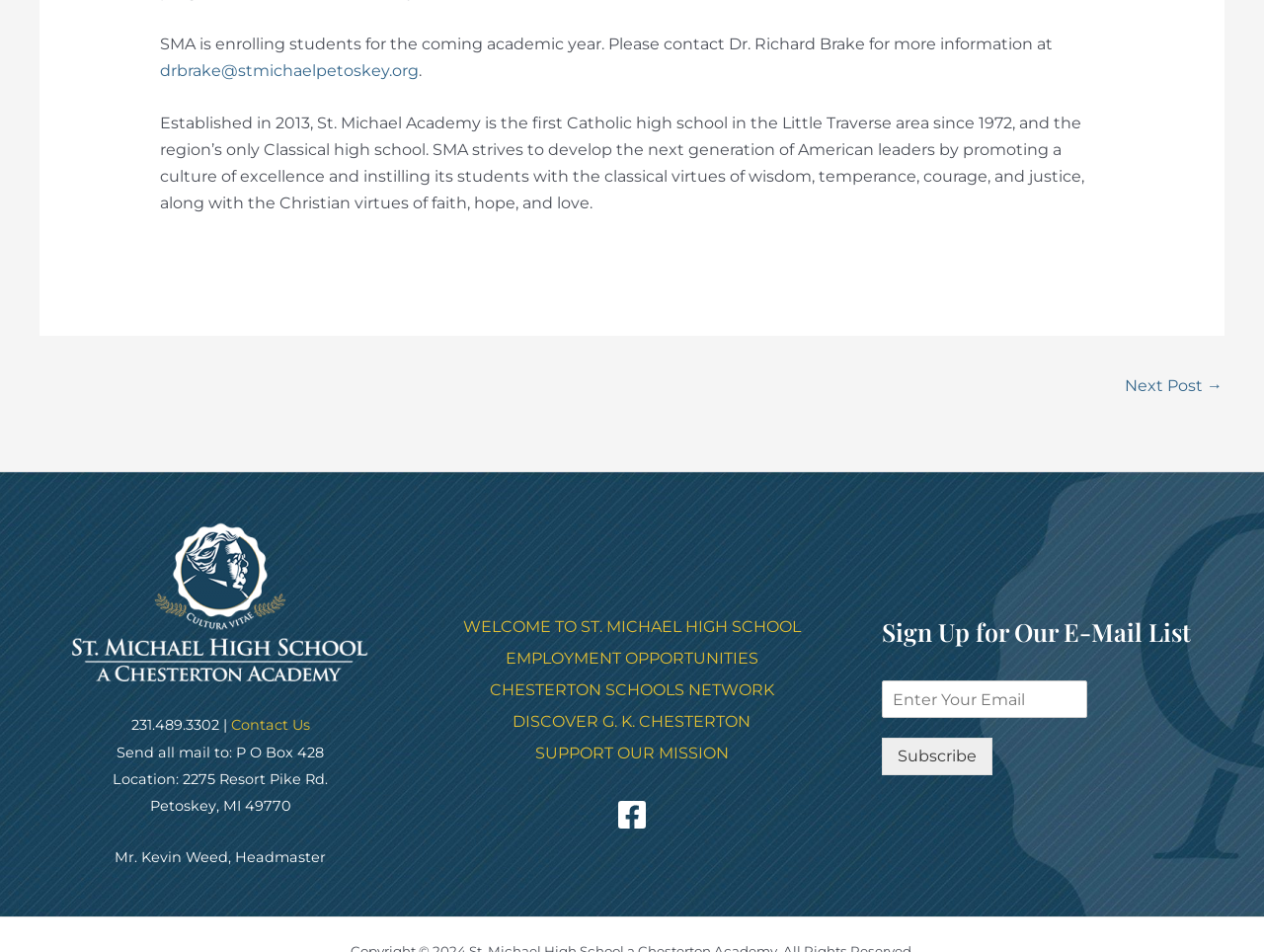Specify the bounding box coordinates for the region that must be clicked to perform the given instruction: "Contact Dr. Richard Brake".

[0.126, 0.064, 0.331, 0.084]